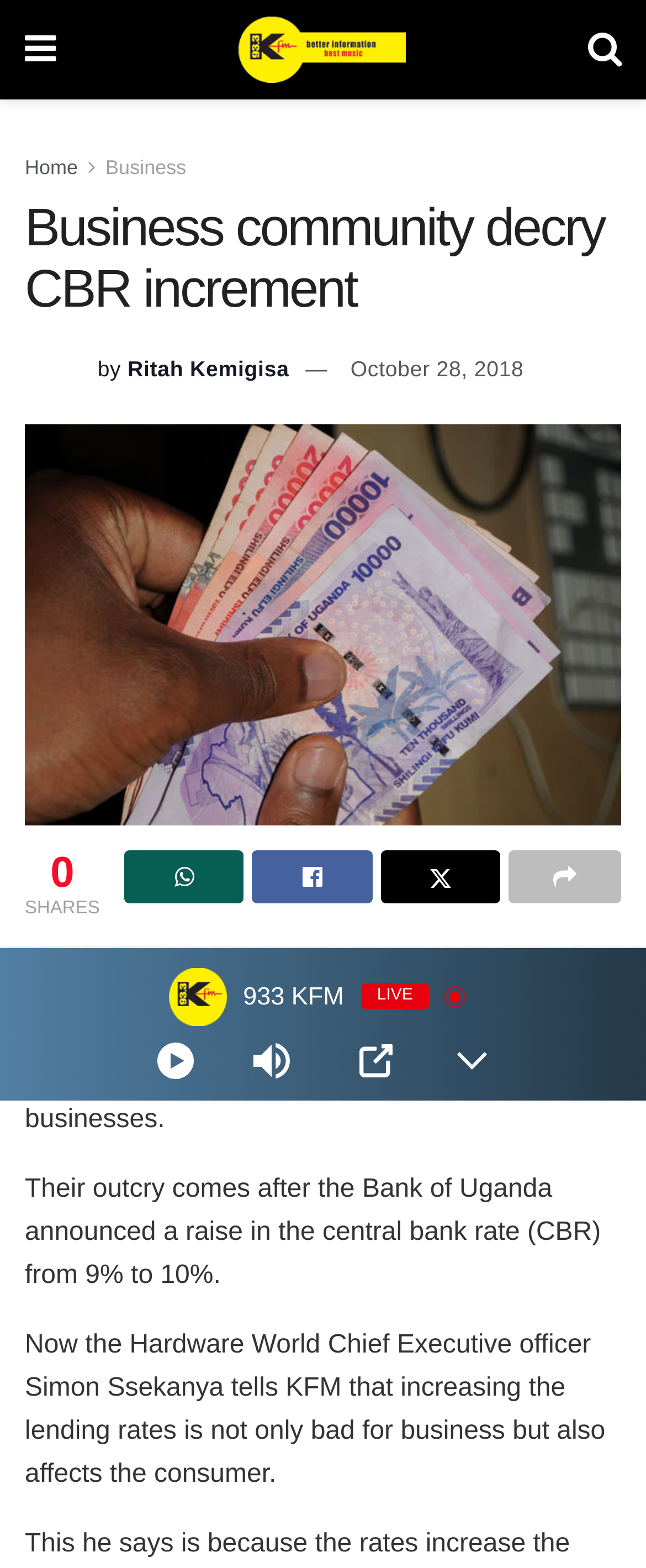Please find the bounding box coordinates of the section that needs to be clicked to achieve this instruction: "Click the share button".

[0.193, 0.542, 0.378, 0.576]